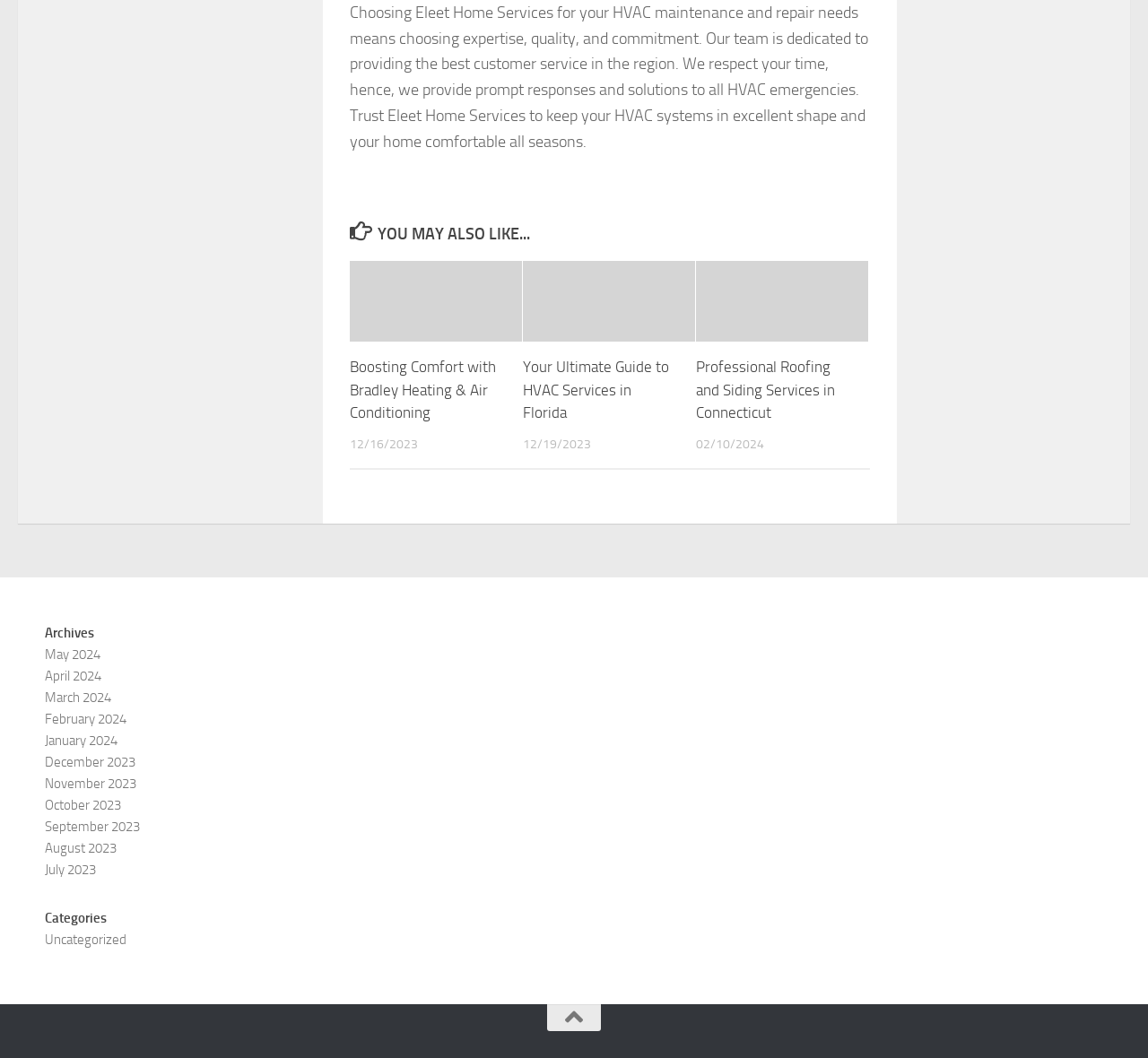How many categories are available?
Provide a comprehensive and detailed answer to the question.

I looked at the 'Categories' section, which is located at [0.039, 0.857, 0.327, 0.878]. There is only one category link element, which is 'Uncategorized'.